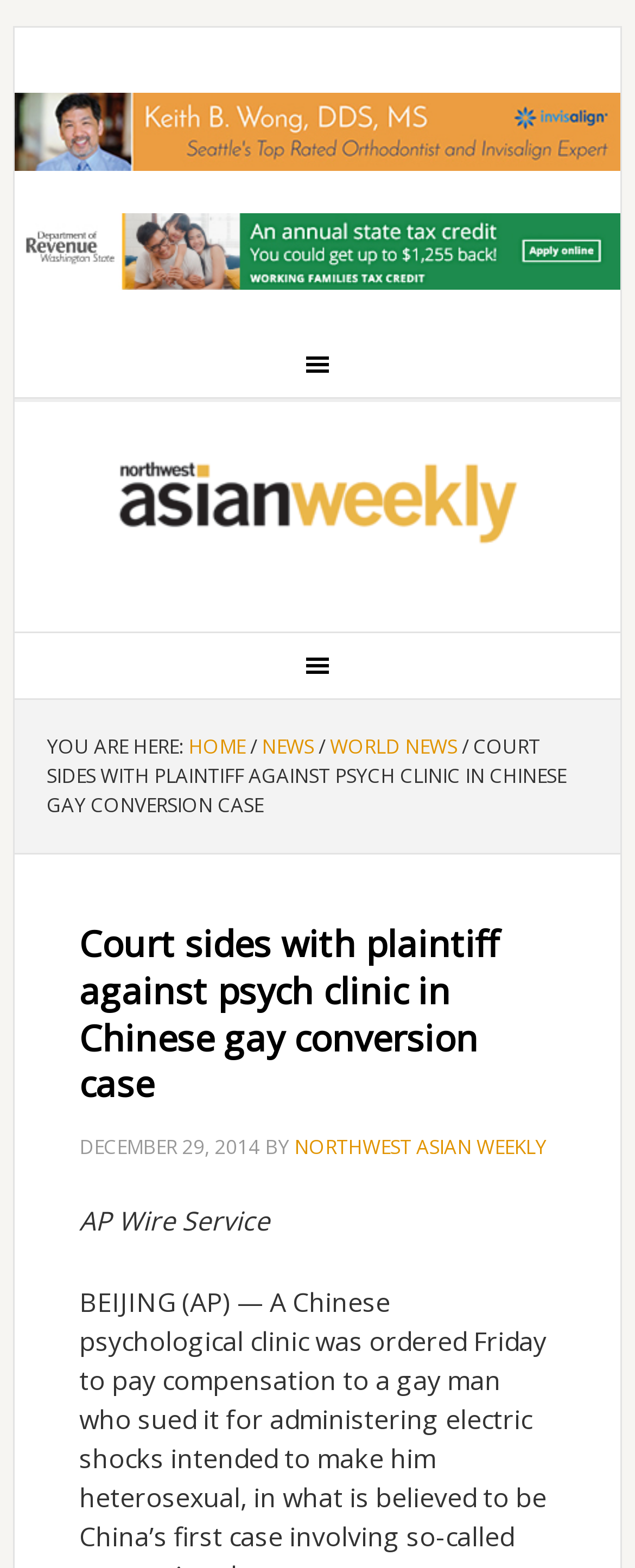Describe all the significant parts and information present on the webpage.

The webpage appears to be a news article page. At the top, there are two advertisements, one on the left and one on the right, each taking up about a quarter of the screen width. Below the ads, there is a secondary navigation menu that spans the entire width of the page.

On the left side of the page, there is a main navigation menu that contains links to "HOME", "NEWS", and "WORLD NEWS", separated by breadcrumb separators. The menu is about a quarter of the way down the page.

The main content of the page is a news article with the title "COURT SIDES WITH PLAINTIFF AGAINST PSYCH CLINIC IN CHINESE GAY CONVERSION CASE". The title is in a large font and takes up about half of the page width. Below the title, there is a header section that contains the article's timestamp, "DECEMBER 29, 2014", and the author/byline information, "BY NORTHWEST ASIAN WEEKLY". The article's content is not explicitly described in the accessibility tree, but it likely follows the header section.

There are a total of 5 links on the page, including the two ads at the top, the "HOME", "NEWS", and "WORLD NEWS" links in the main navigation menu, and the "NORTHWEST ASIAN WEEKLY" link in the article's byline. There are also 2 images on the page, which are the ads at the top.